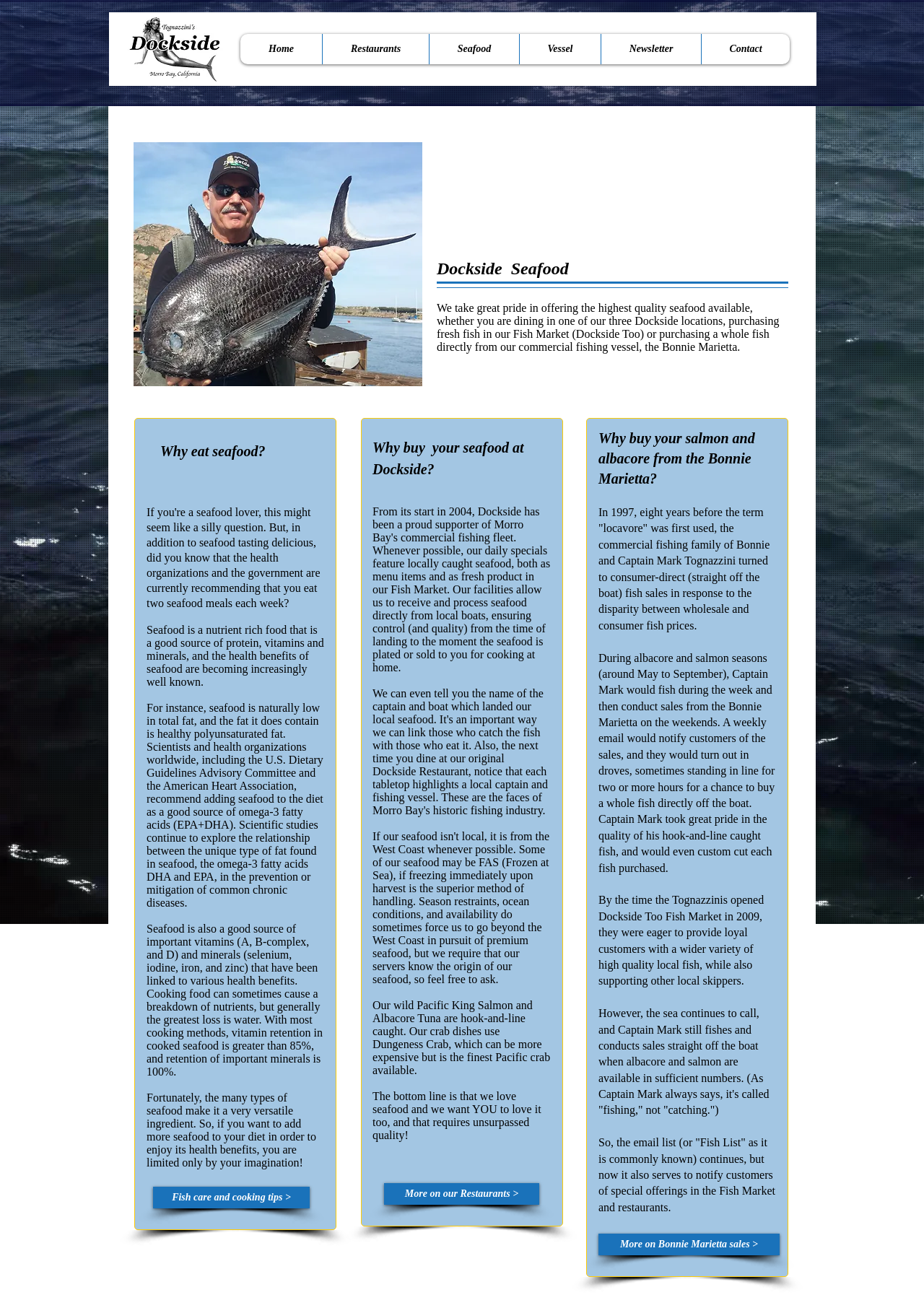Find the bounding box coordinates of the area that needs to be clicked in order to achieve the following instruction: "View Fish care and cooking tips". The coordinates should be specified as four float numbers between 0 and 1, i.e., [left, top, right, bottom].

[0.166, 0.916, 0.335, 0.933]